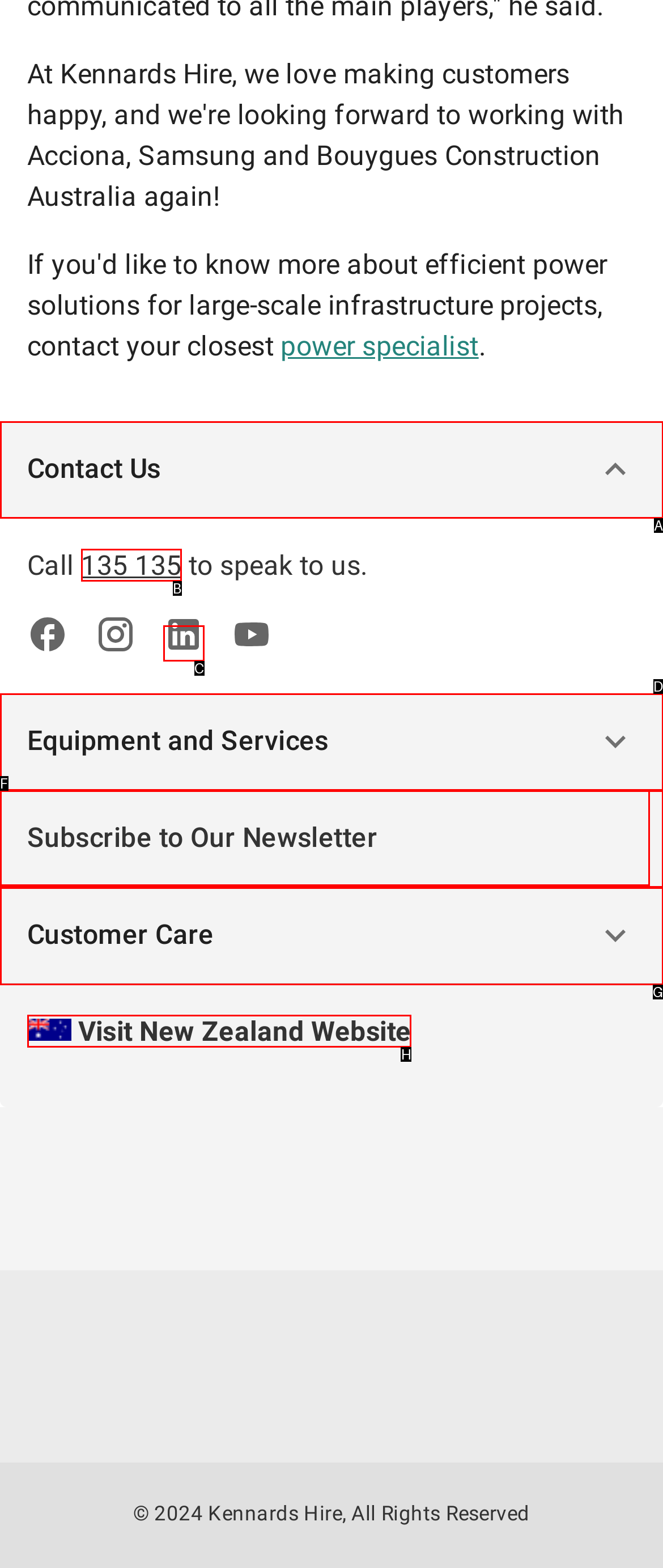For the instruction: Get customer care, which HTML element should be clicked?
Respond with the letter of the appropriate option from the choices given.

G